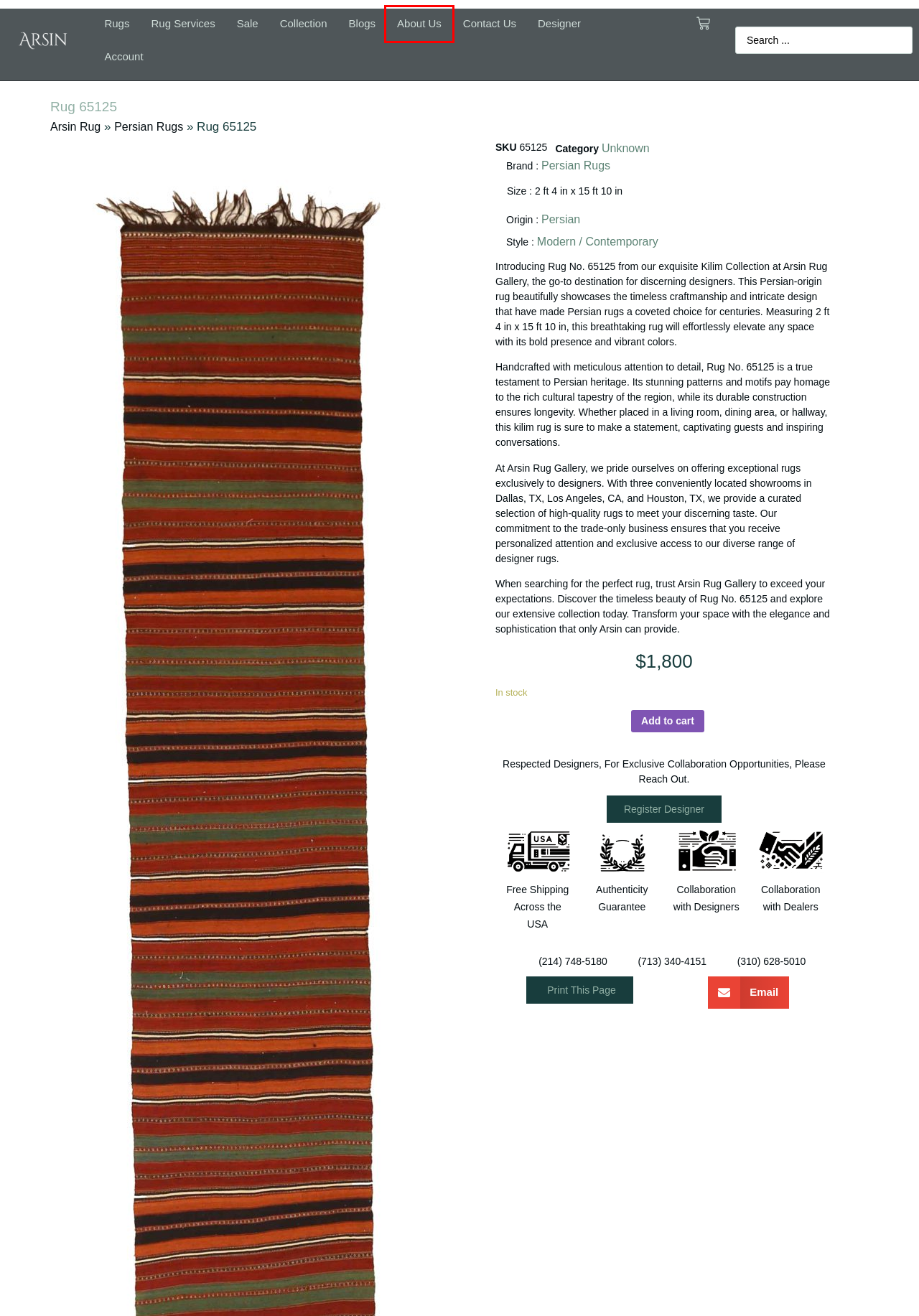You have a screenshot of a webpage with a red bounding box around an element. Select the webpage description that best matches the new webpage after clicking the element within the red bounding box. Here are the descriptions:
A. Persian Rugs Archives - Arsin Rug Gallery
B. Handmade Rug Sale - Discount Rug Outlet
C. Persian Archives - Arsin Rug Gallery
D. Register Designer - Arsin Rug Gallery
E. Blogs - Arsin Rug Gallery About Persian Rugs And Oriental Carpets | Arsin Rug Gallery
F. My Account - Arsin Rug Gallery
G. Contact Us - Arsin Rug Gallery
H. About Us - Arsin Rug Gallery

H